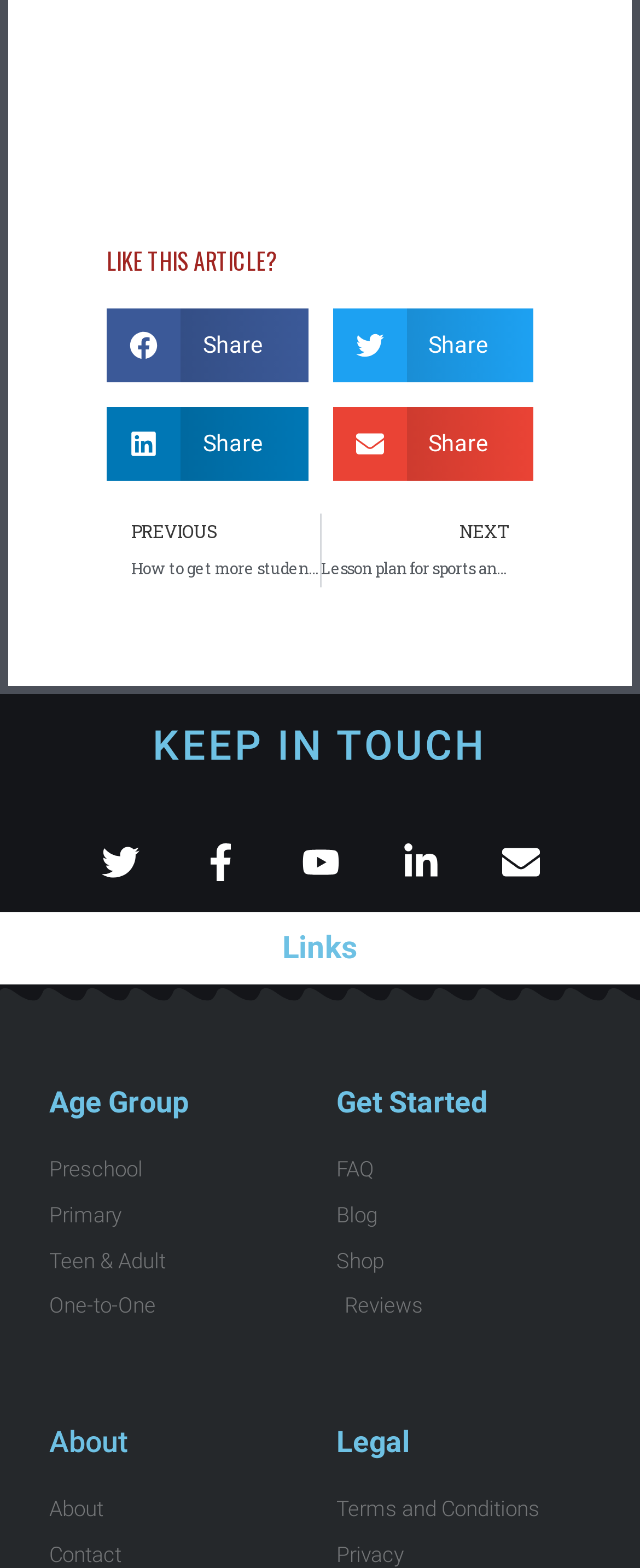Examine the screenshot and answer the question in as much detail as possible: How many age groups are available?

I looked at the 'Age Group' section and counted the number of age groups available, which are Preschool, Primary, Teen & Adult, and One-to-One.